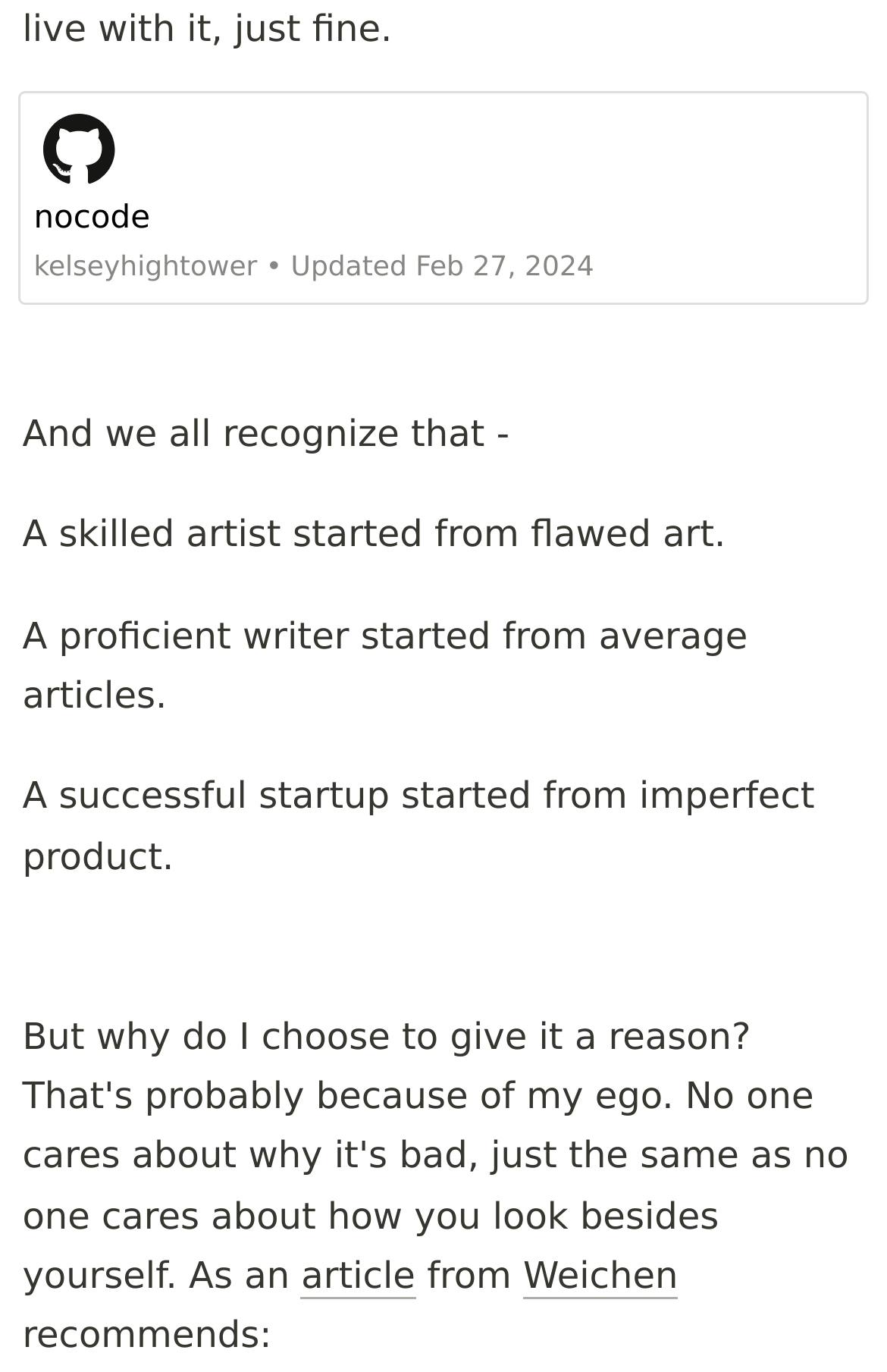Provide a one-word or short-phrase response to the question:
How many sentences are in the main text?

4